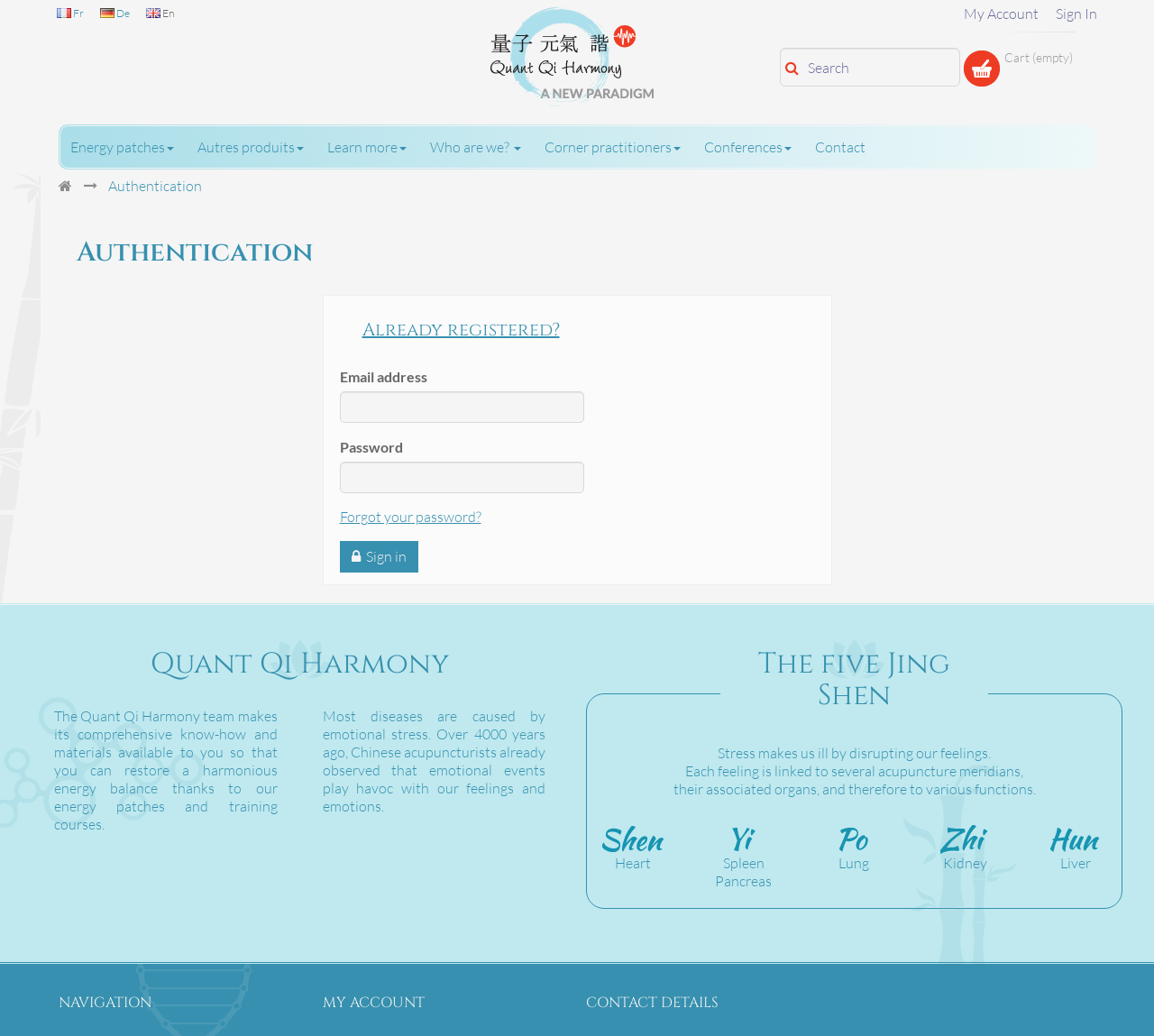Give a one-word or short-phrase answer to the following question: 
What is the language of the website?

French